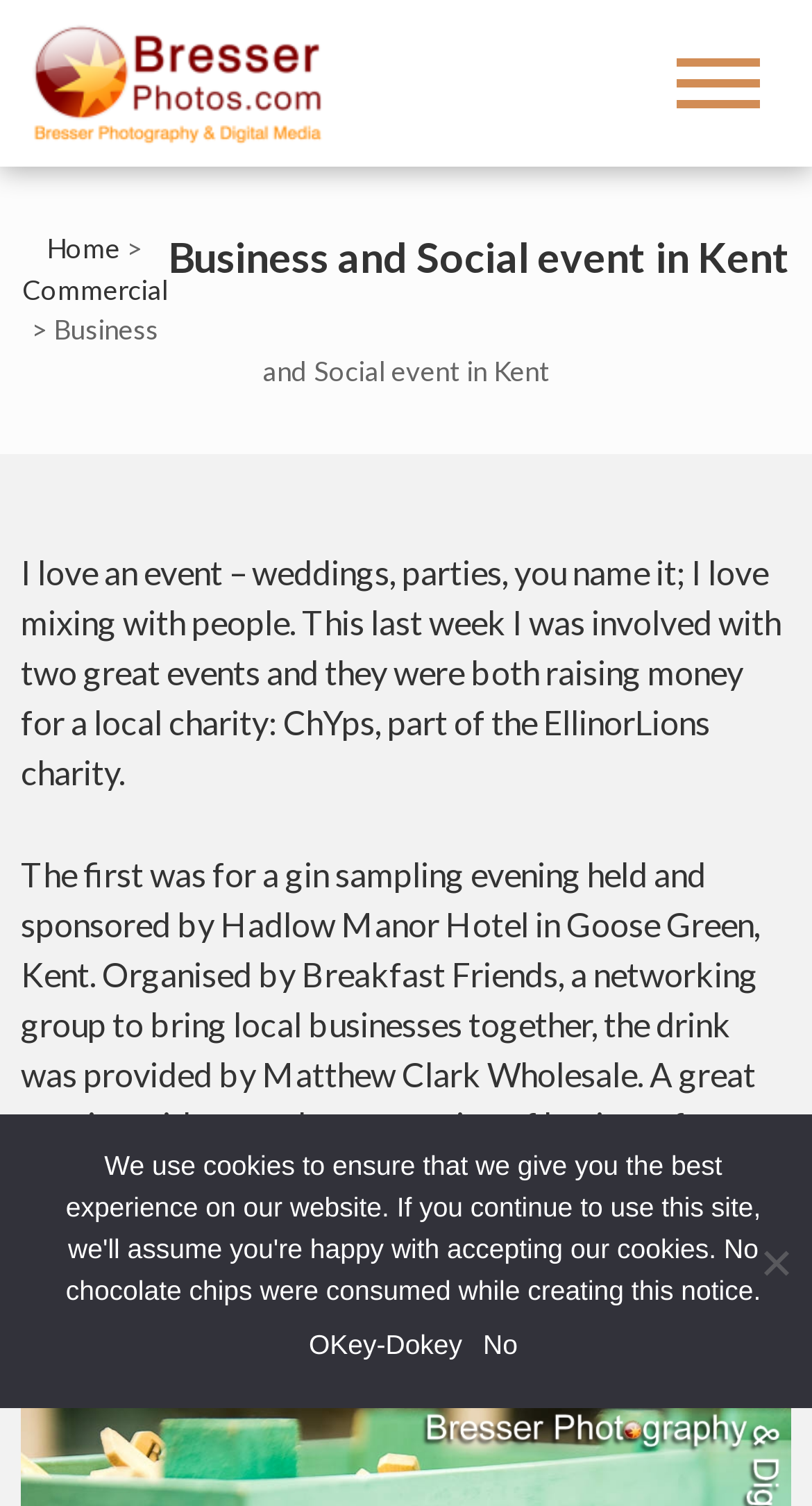Given the element description OKey-Dokey, specify the bounding box coordinates of the corresponding UI element in the format (top-left x, top-left y, bottom-right x, bottom-right y). All values must be between 0 and 1.

[0.38, 0.88, 0.569, 0.907]